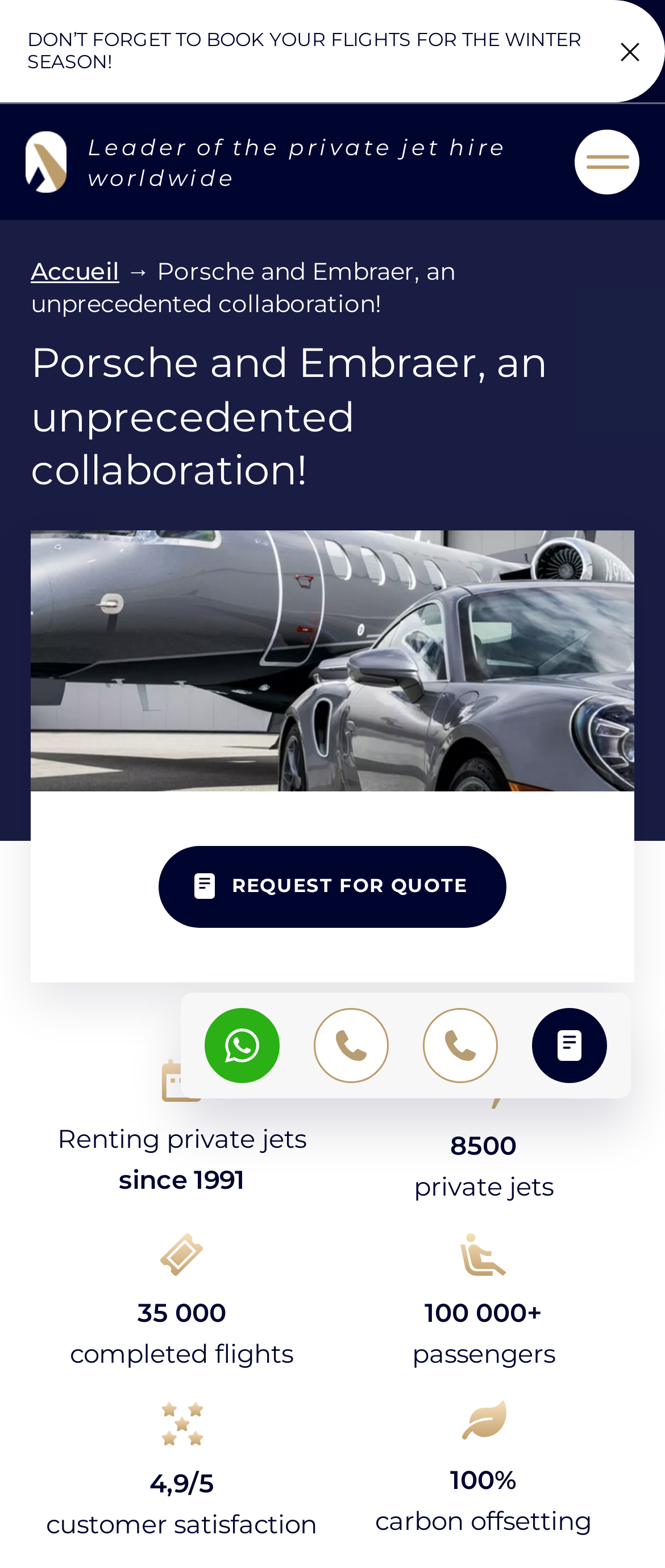Select the bounding box coordinates of the element I need to click to carry out the following instruction: "Open navigation".

[0.864, 0.083, 0.962, 0.124]